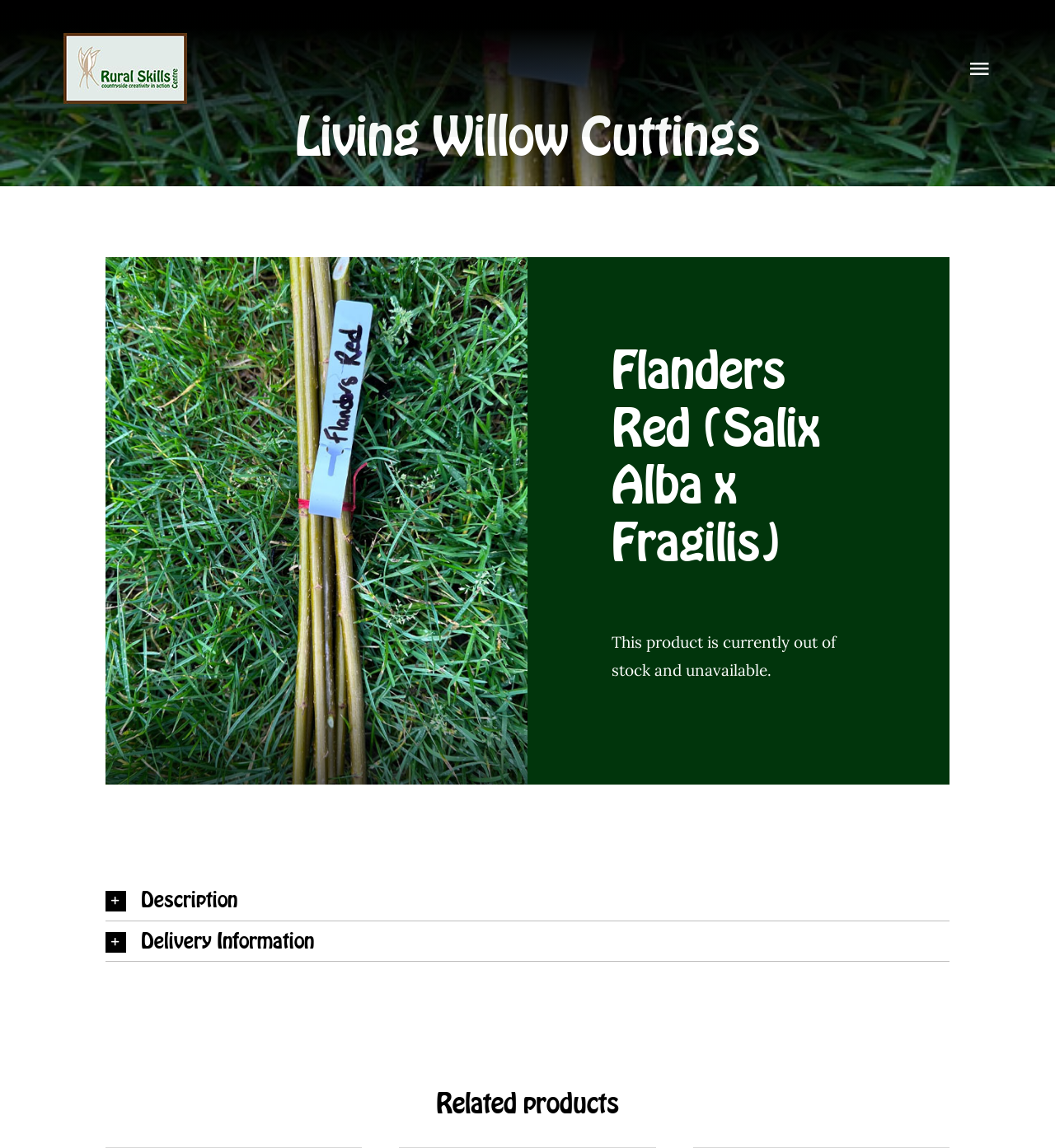Specify the bounding box coordinates of the element's area that should be clicked to execute the given instruction: "View Living Willow Cuttings". The coordinates should be four float numbers between 0 and 1, i.e., [left, top, right, bottom].

[0.0, 0.246, 1.0, 0.285]